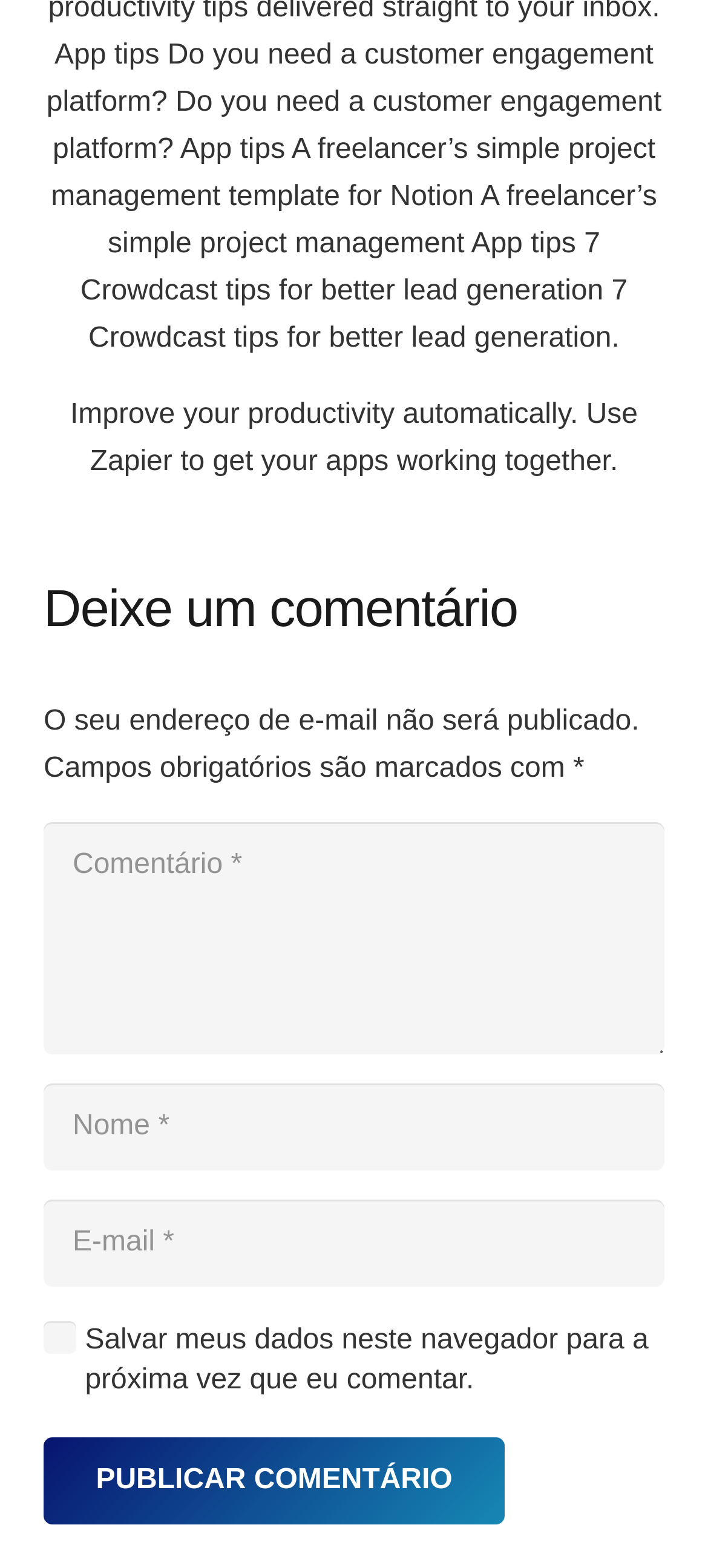Ascertain the bounding box coordinates for the UI element detailed here: "Publicar comentário". The coordinates should be provided as [left, top, right, bottom] with each value being a float between 0 and 1.

[0.062, 0.917, 0.713, 0.972]